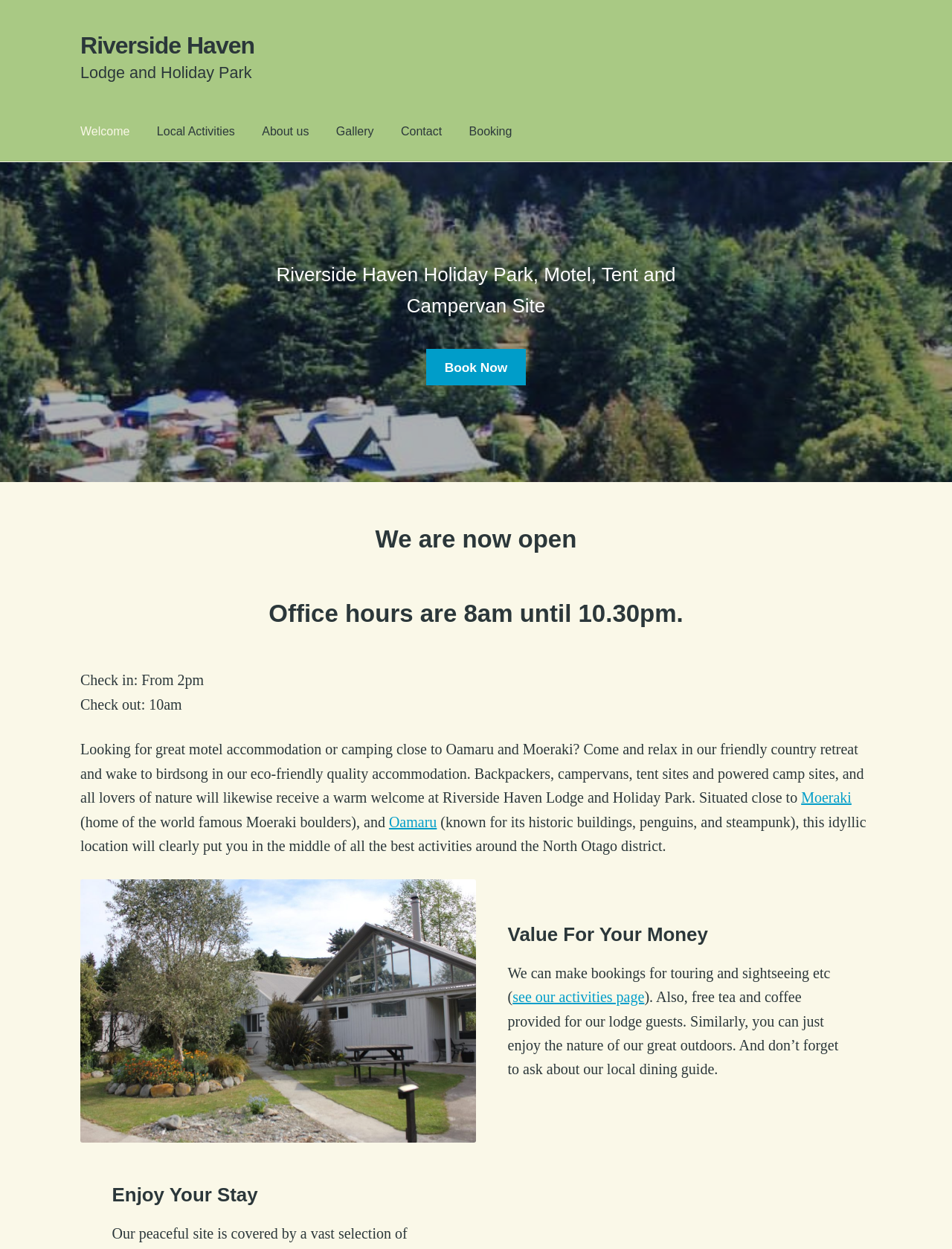Please find the bounding box coordinates of the element that you should click to achieve the following instruction: "Click on the 'Book Now' link". The coordinates should be presented as four float numbers between 0 and 1: [left, top, right, bottom].

[0.448, 0.279, 0.552, 0.309]